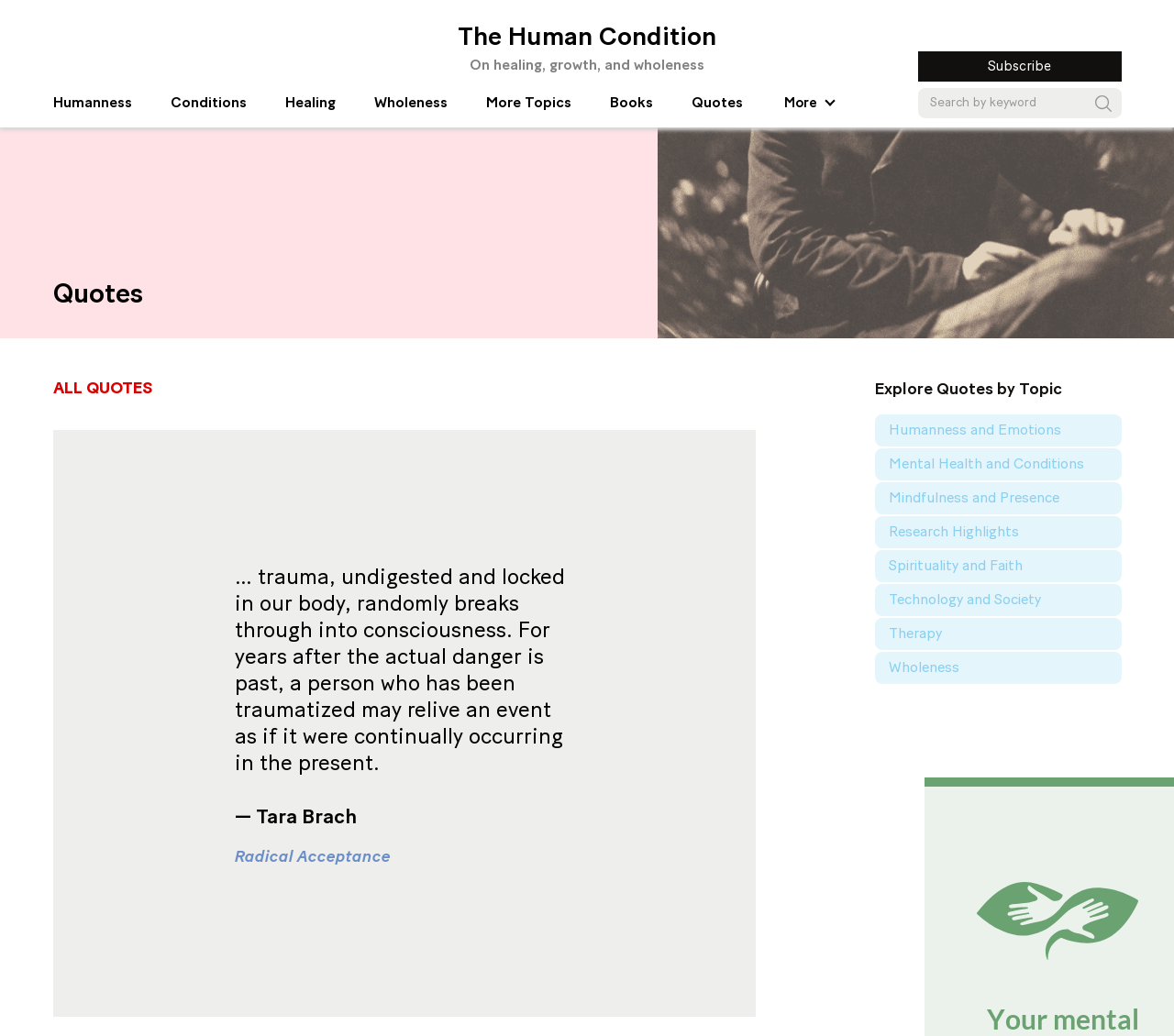Please find the bounding box coordinates of the section that needs to be clicked to achieve this instruction: "Explore Quotes by Topic".

[0.745, 0.367, 0.955, 0.386]